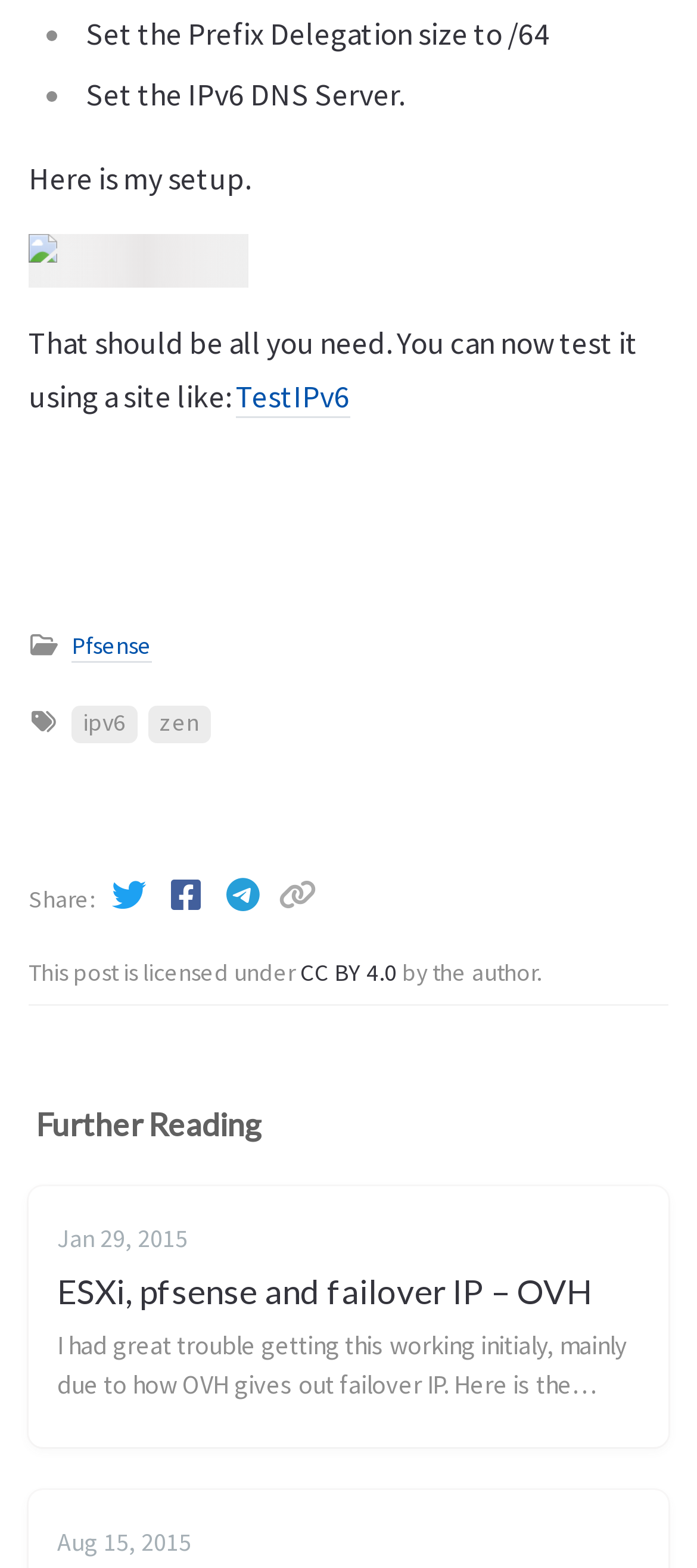Highlight the bounding box coordinates of the element that should be clicked to carry out the following instruction: "Check the license under 'CC BY 4.0'". The coordinates must be given as four float numbers ranging from 0 to 1, i.e., [left, top, right, bottom].

[0.431, 0.611, 0.577, 0.63]